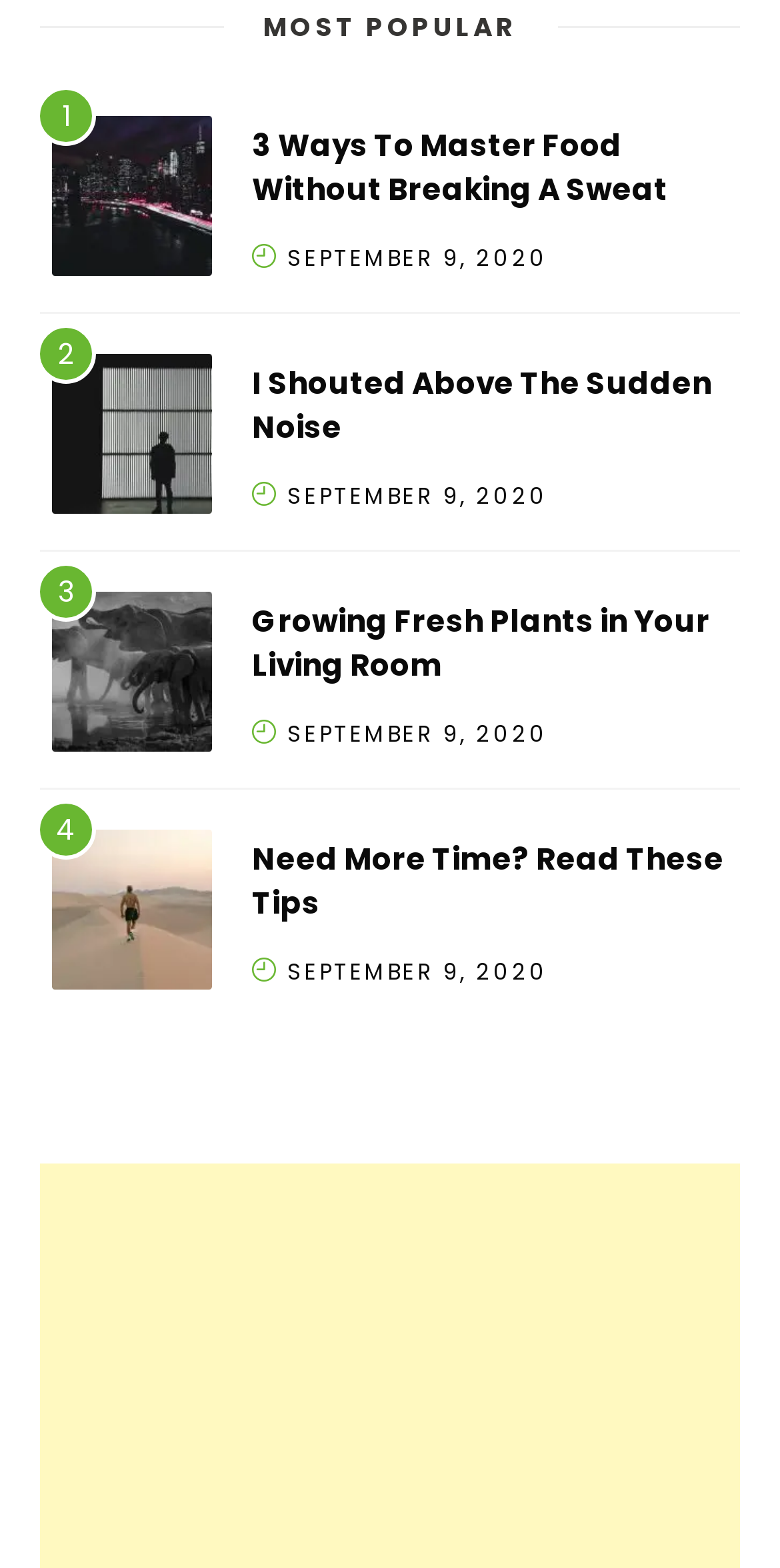What is the title of the first article?
Please provide a single word or phrase in response based on the screenshot.

3 Ways To Master Food Without Breaking A Sweat